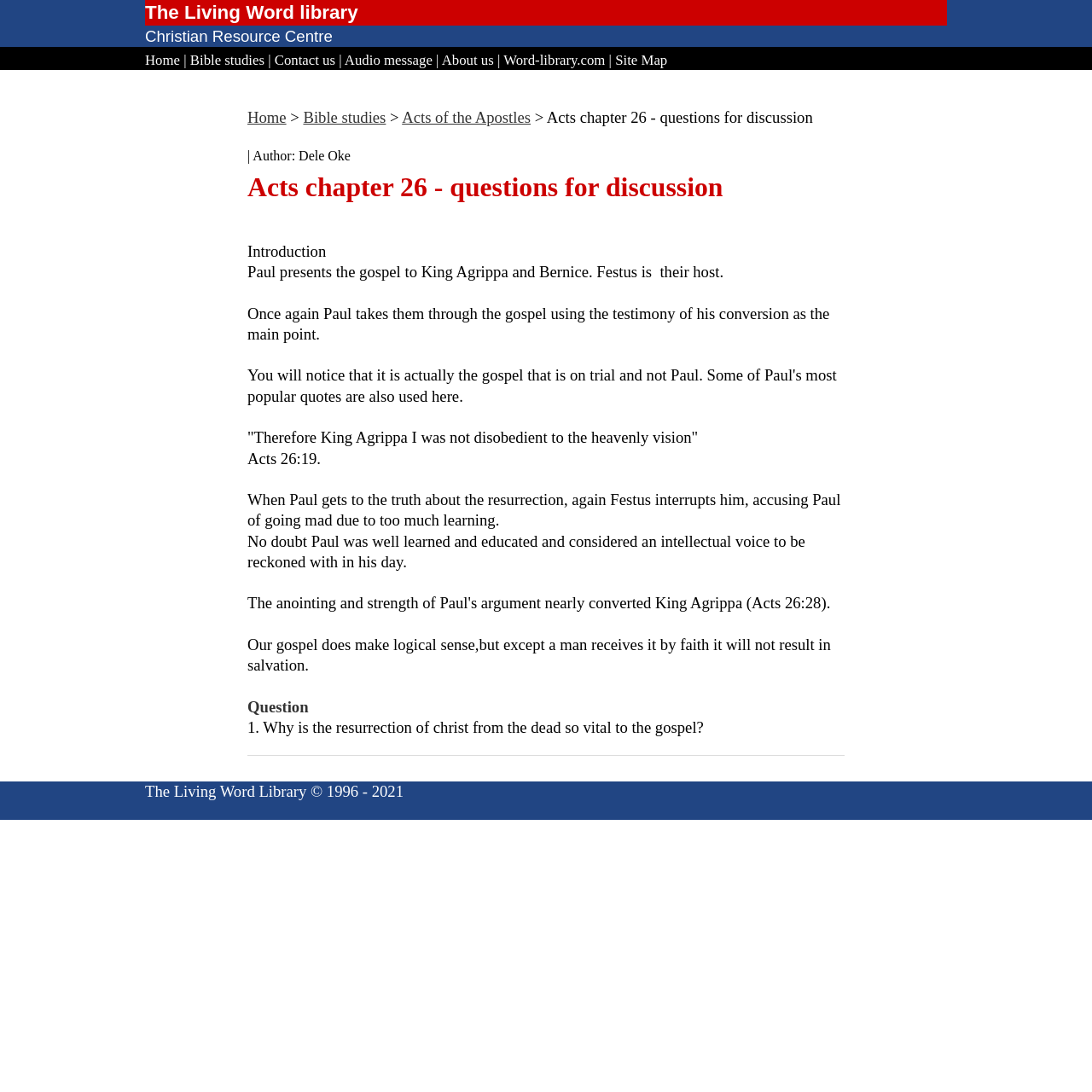Determine the bounding box coordinates for the HTML element mentioned in the following description: "Home". The coordinates should be a list of four floats ranging from 0 to 1, represented as [left, top, right, bottom].

[0.227, 0.099, 0.262, 0.116]